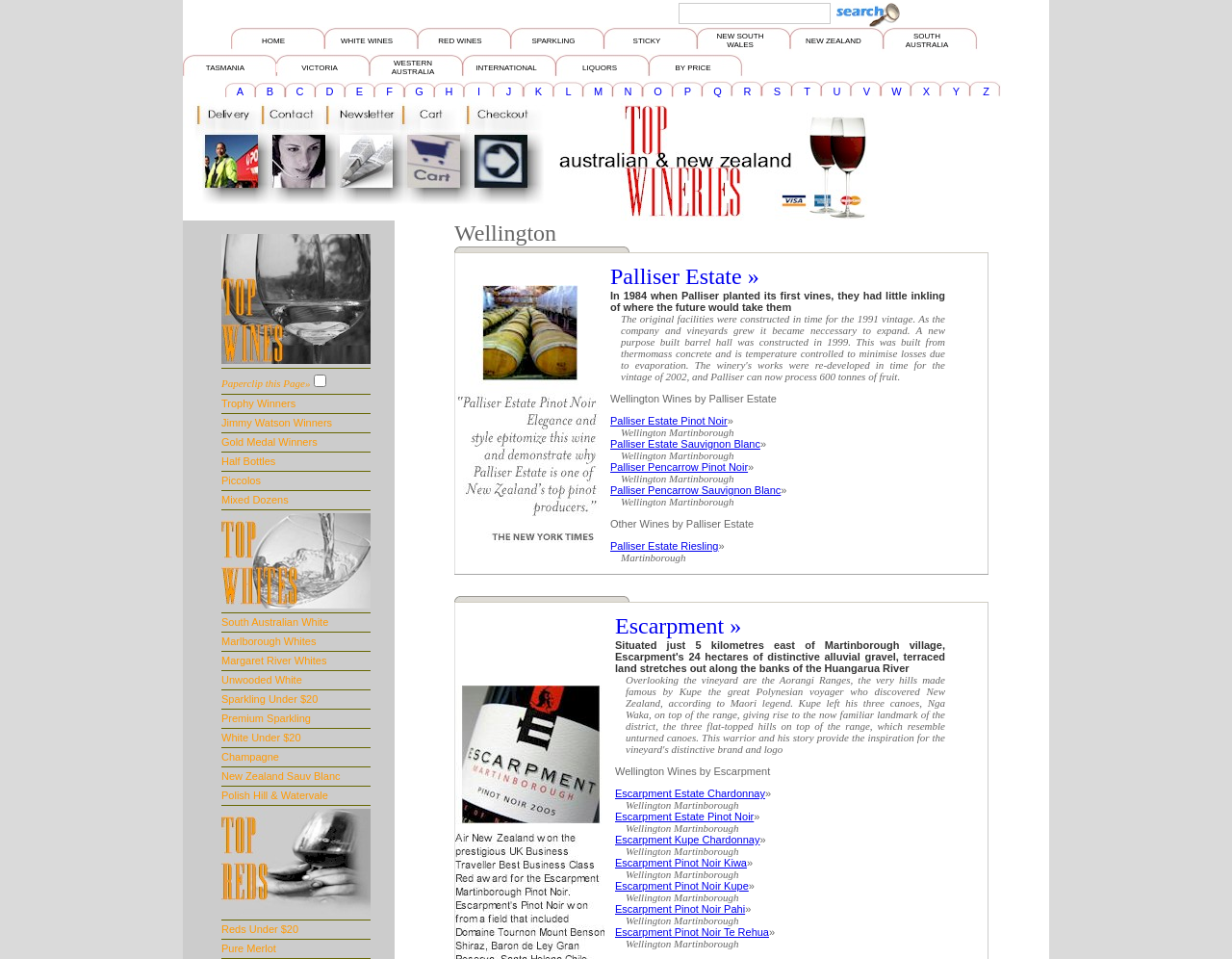Determine the bounding box coordinates of the region to click in order to accomplish the following instruction: "Explore NEW ZEALAND wines". Provide the coordinates as four float numbers between 0 and 1, specifically [left, top, right, bottom].

[0.642, 0.038, 0.718, 0.047]